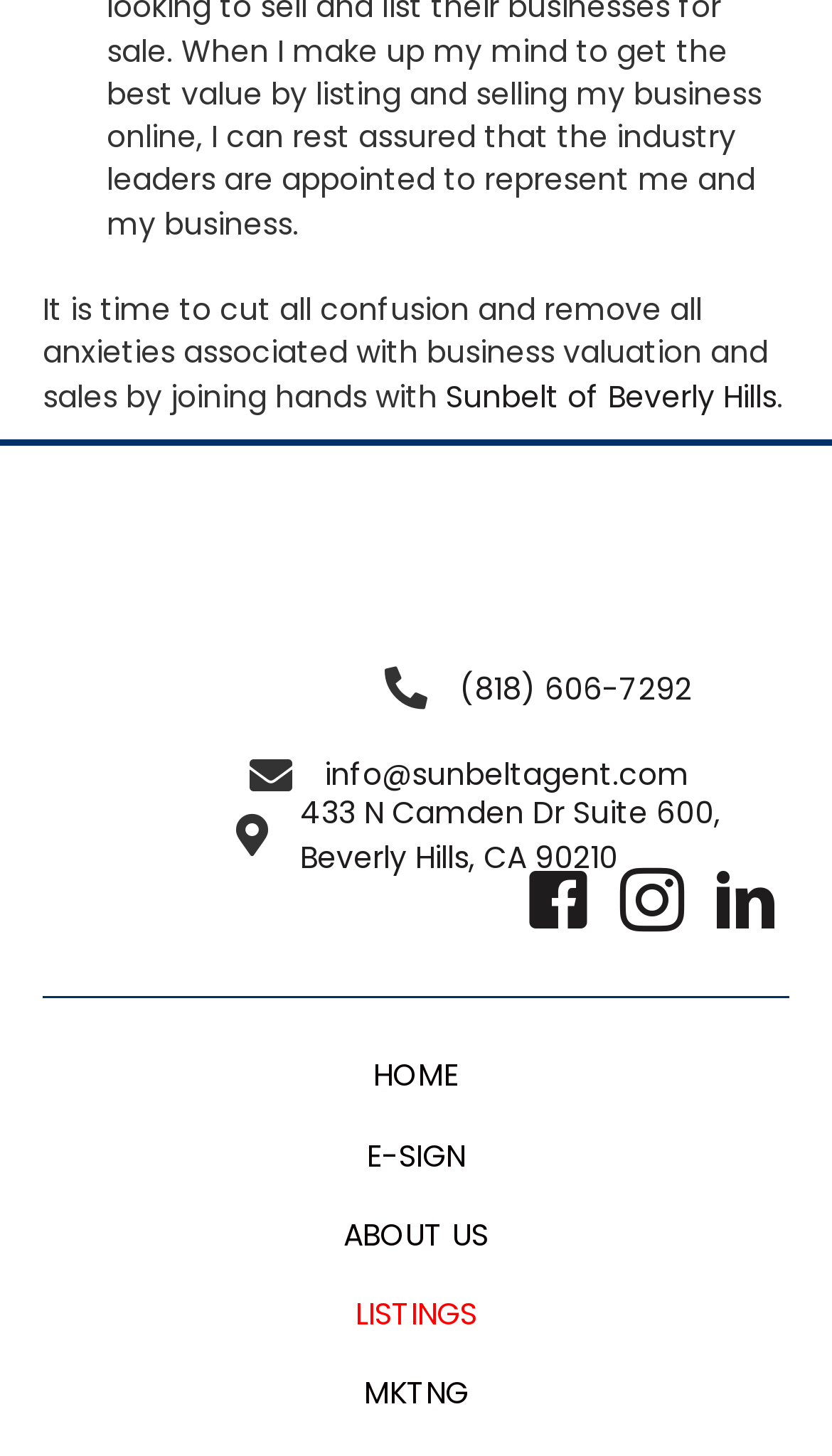Examine the image and give a thorough answer to the following question:
What is the email address of the business?

The email address of the business can be found in the link element with the text 'info@sunbeltagent.com' at coordinates [0.39, 0.518, 0.828, 0.547].